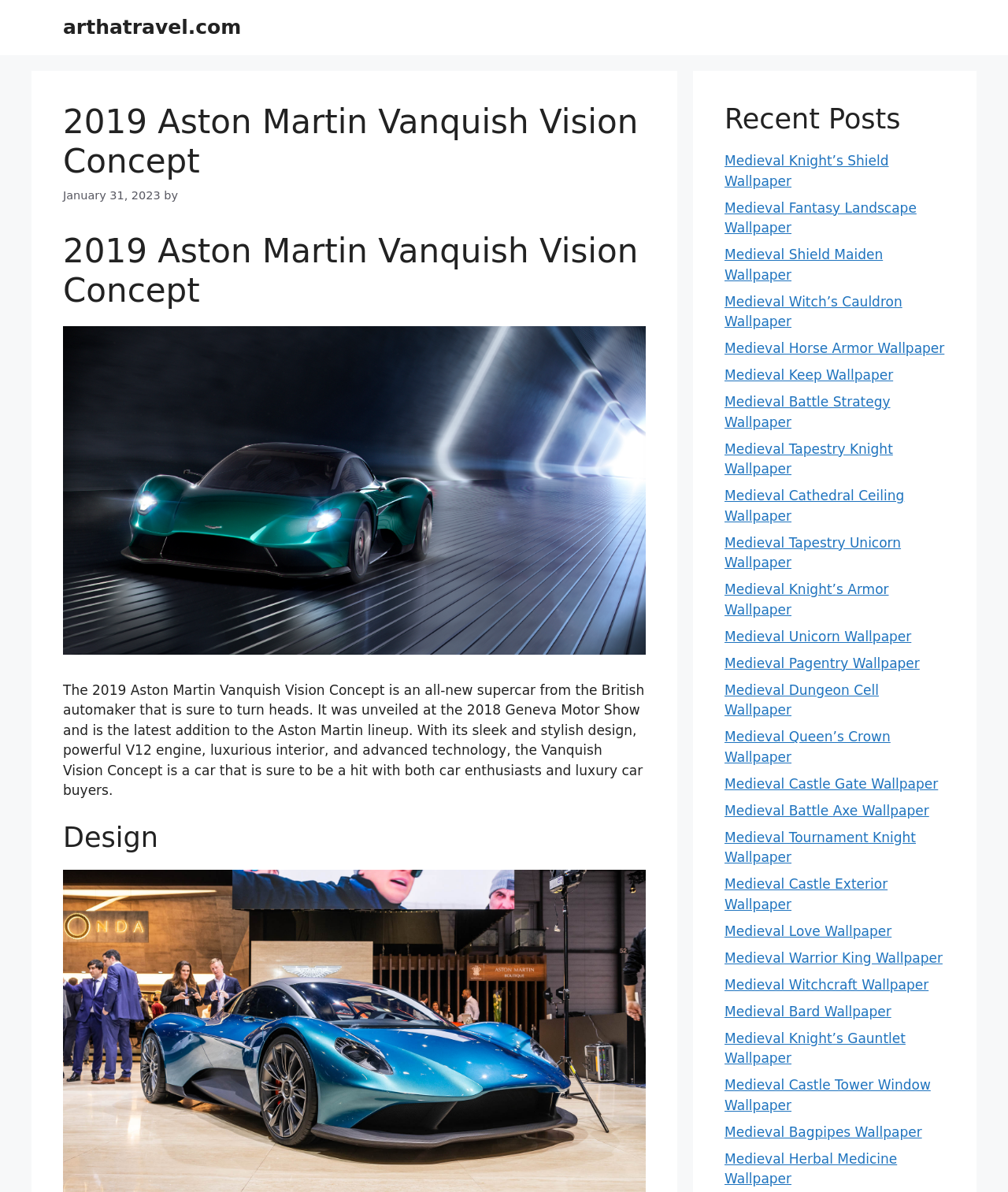Please provide the bounding box coordinates for the element that needs to be clicked to perform the instruction: "click the link to arthatravel.com". The coordinates must consist of four float numbers between 0 and 1, formatted as [left, top, right, bottom].

[0.062, 0.013, 0.239, 0.032]